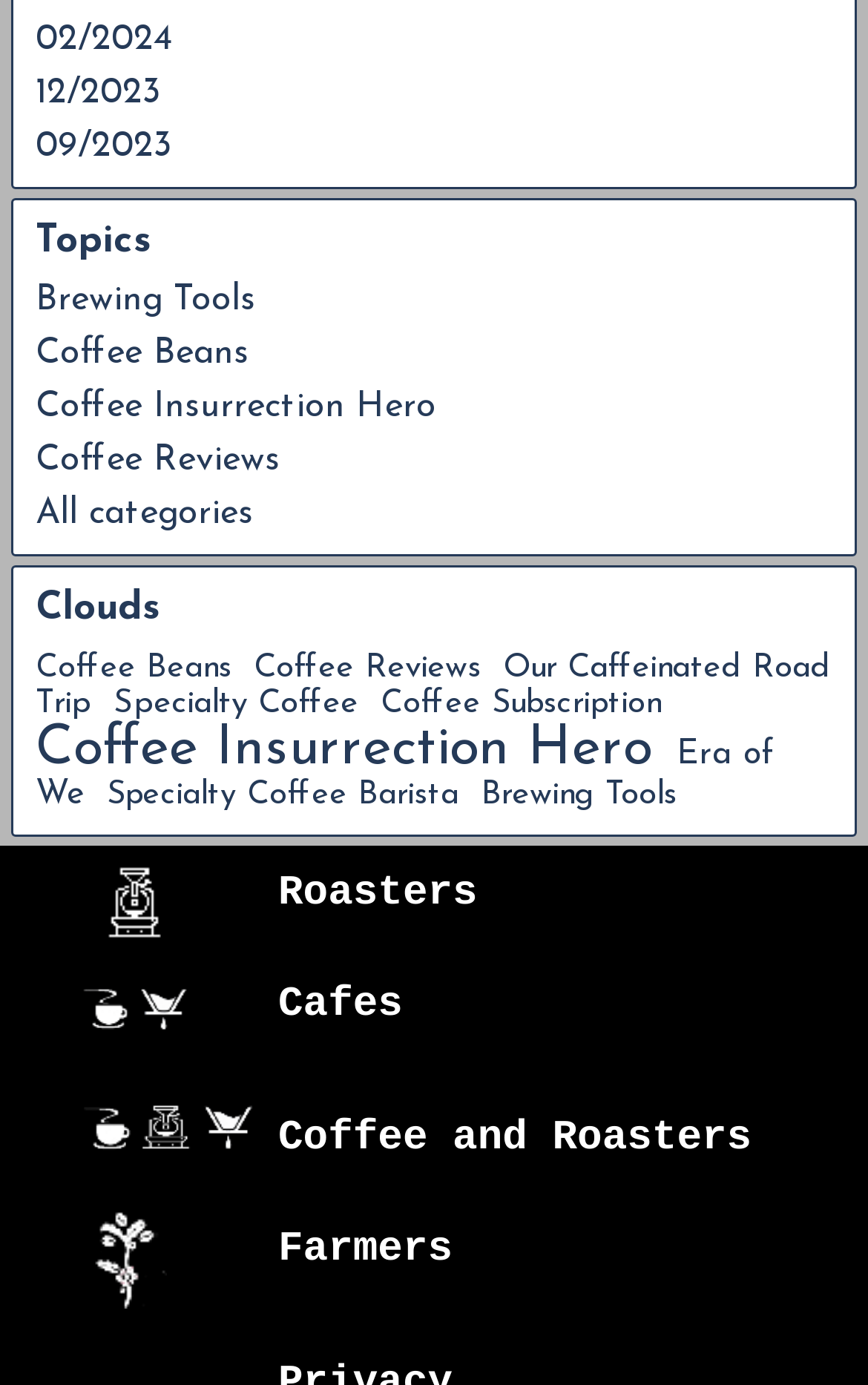Please respond to the question with a concise word or phrase:
What is the name of the section that lists 'Coffee Beans' and 'Coffee Reviews'?

Clouds